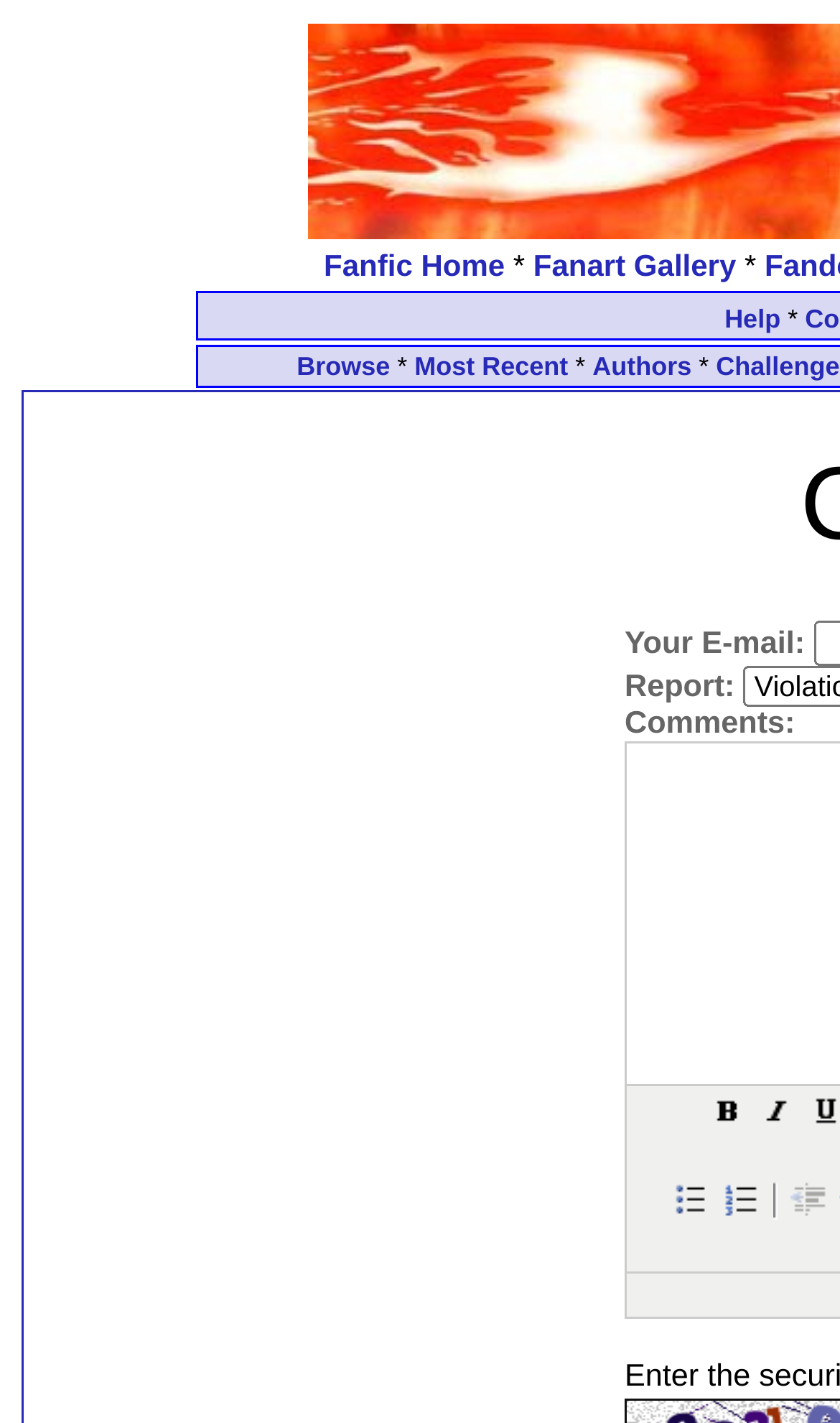Please give a one-word or short phrase response to the following question: 
What is the purpose of the 'Report:' field?

To report something